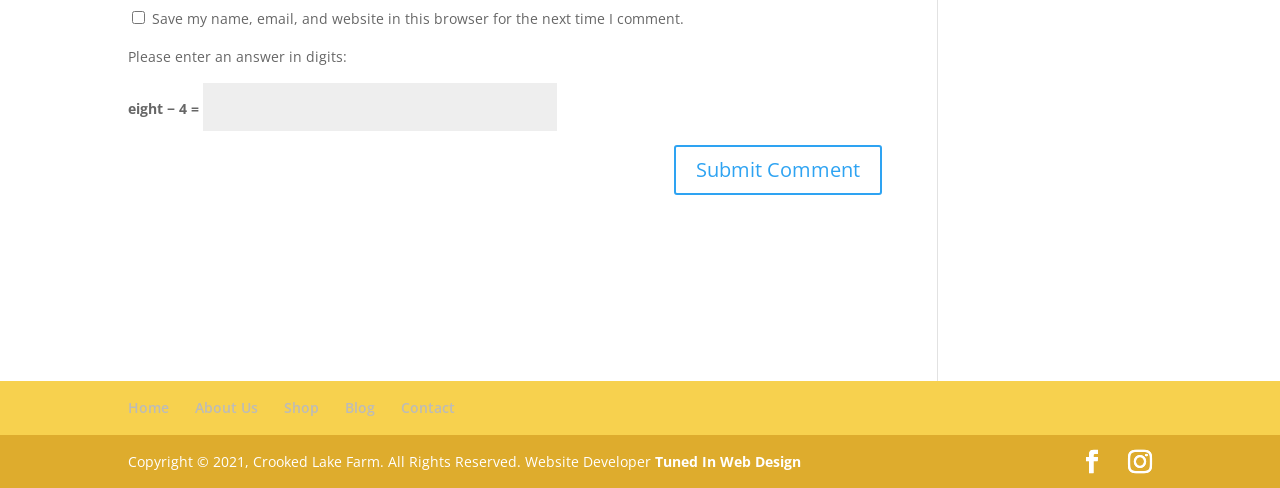Specify the bounding box coordinates of the element's area that should be clicked to execute the given instruction: "Learn about consulting services and research activities". The coordinates should be four float numbers between 0 and 1, i.e., [left, top, right, bottom].

None